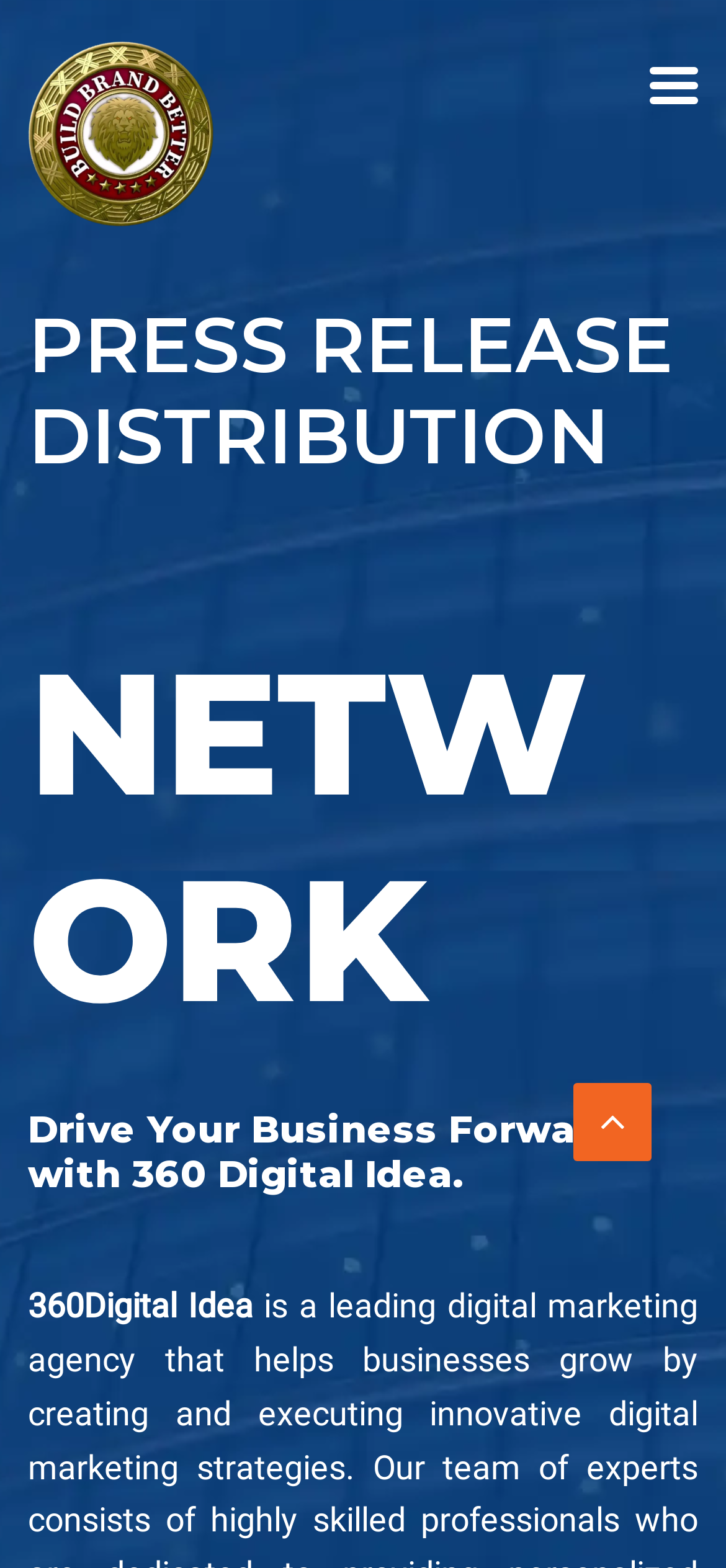What is the purpose of the button at the top right?
Using the image as a reference, deliver a detailed and thorough answer to the question.

I found a button element at coordinates [0.895, 0.052, 0.962, 0.057] with no text or description, so I couldn't determine its purpose.